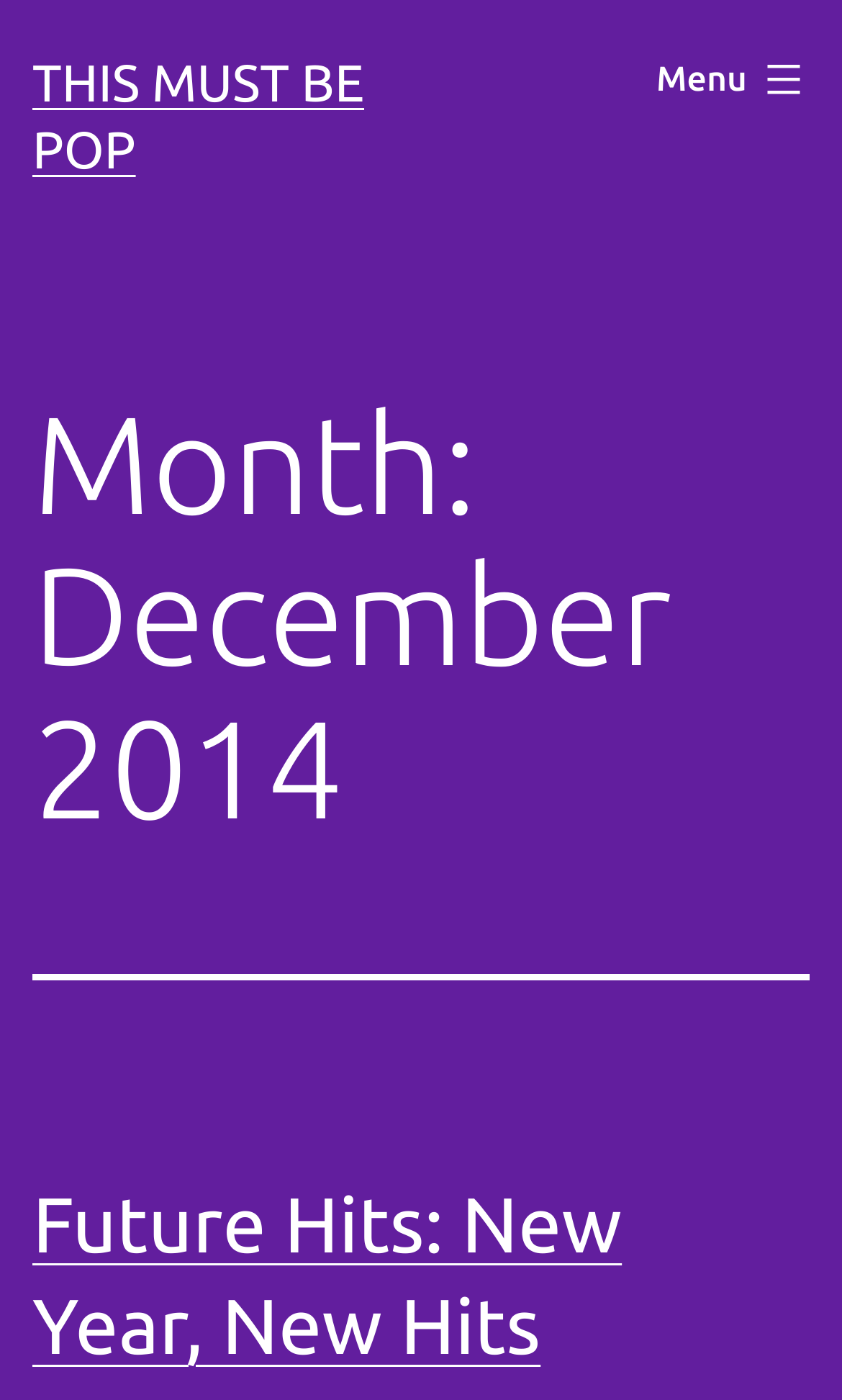Analyze the image and provide a detailed answer to the question: What is the title of the sub-heading?

The answer can be found in the heading 'Future Hits: New Year, New Hits' which is a sub-element of the HeaderAsNonLandmark element and is also a link.